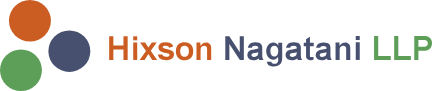Generate a comprehensive description of the image.

The image displays the logo of Hixson Nagatani LLP, a law firm specializing in employment law. The logo features a combination of three colored circles—one orange, one green, and one dark blue—positioned to the left of the firm's name. The name "Hixson Nagatani LLP" is presented in a clean and modern font, with "Hixson" and "Nagatani" in dark blue and "LLP" in a lighter green. This design signifies a professional yet approachable brand identity, reflecting the firm's commitment to providing clear and effective legal services.